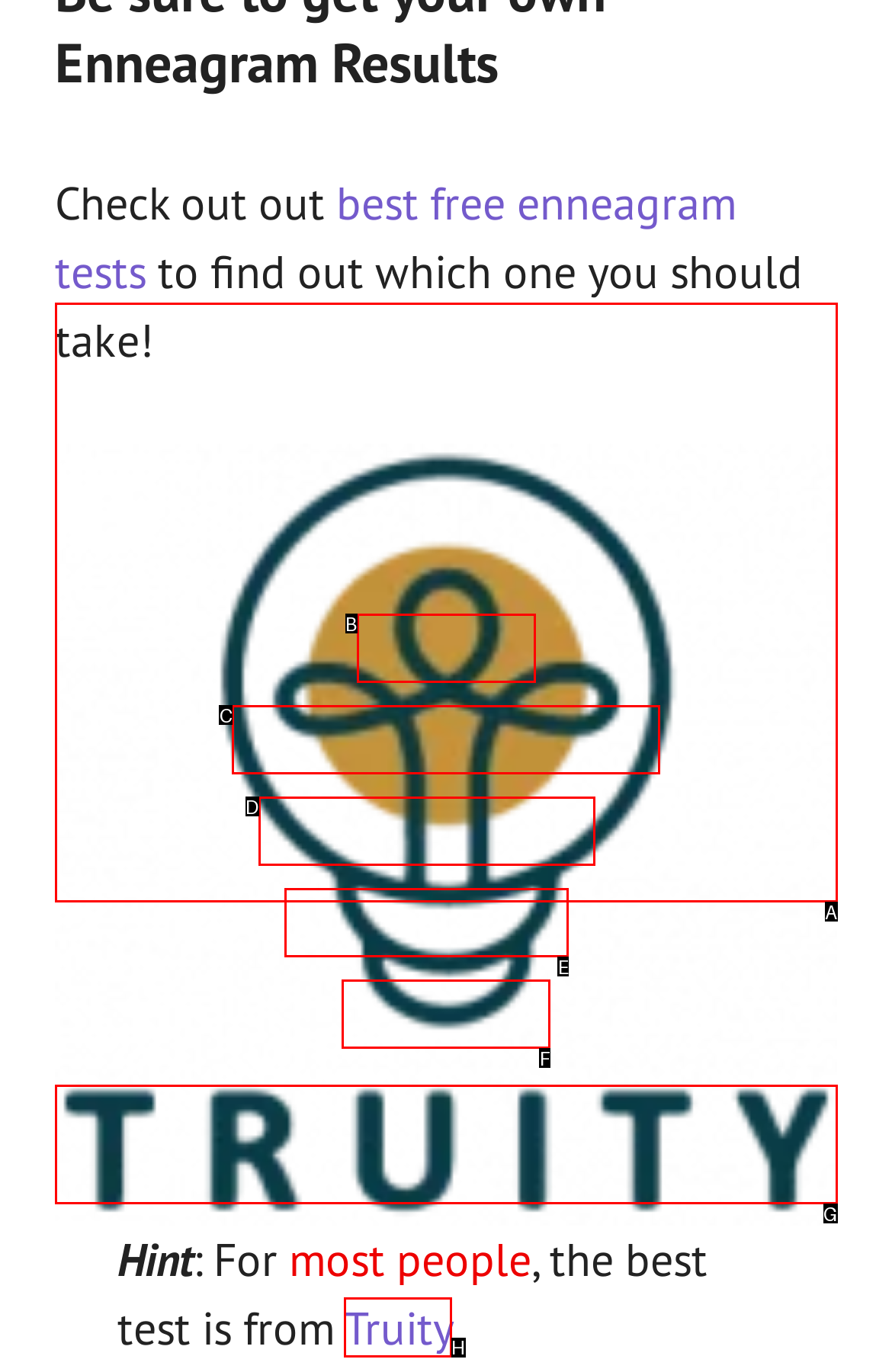Figure out which option to click to perform the following task: Visit the Truity website
Provide the letter of the correct option in your response.

H